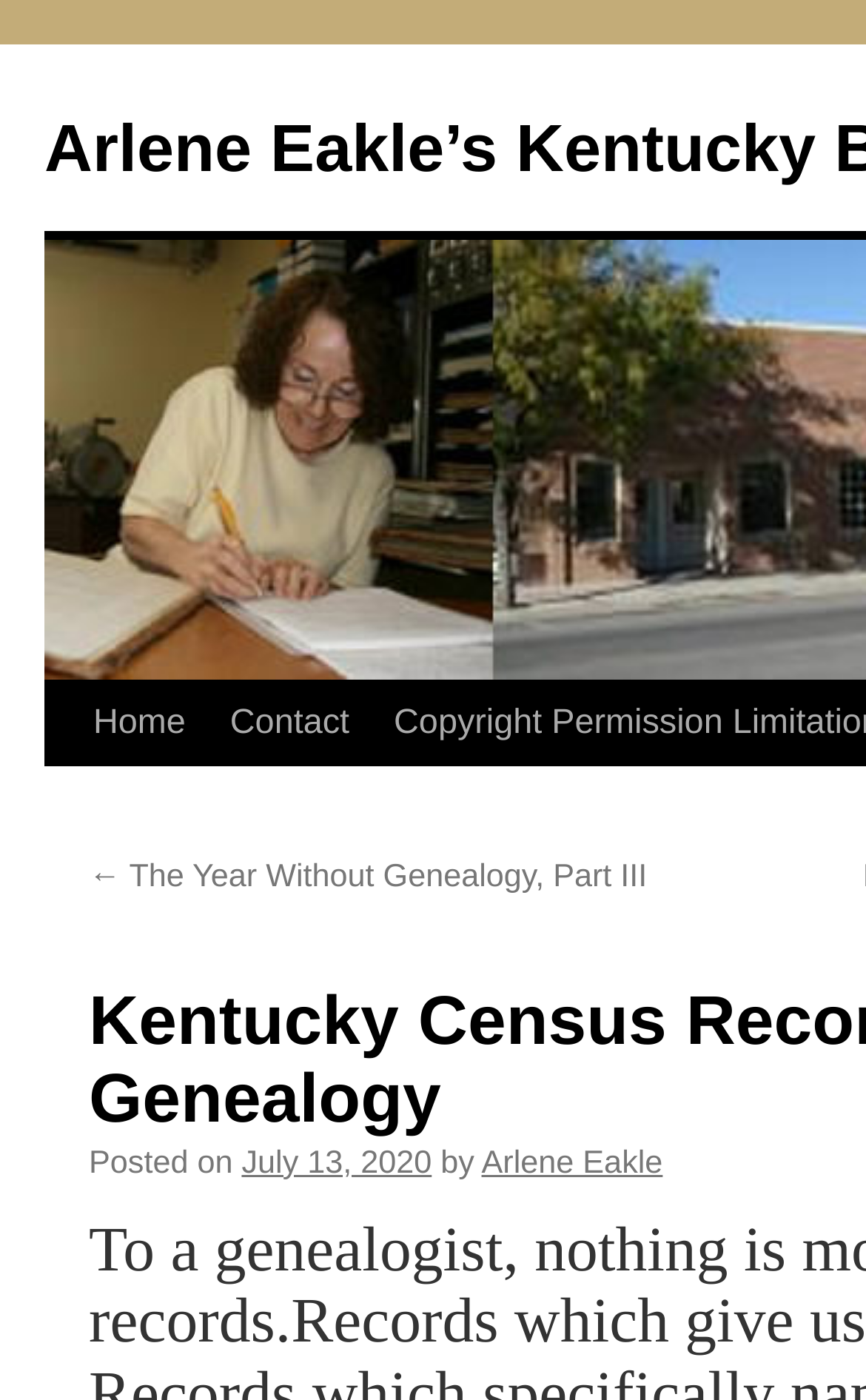Find the bounding box coordinates of the element to click in order to complete this instruction: "view all posts by Arlene Eakle". The bounding box coordinates must be four float numbers between 0 and 1, denoted as [left, top, right, bottom].

[0.556, 0.818, 0.765, 0.844]